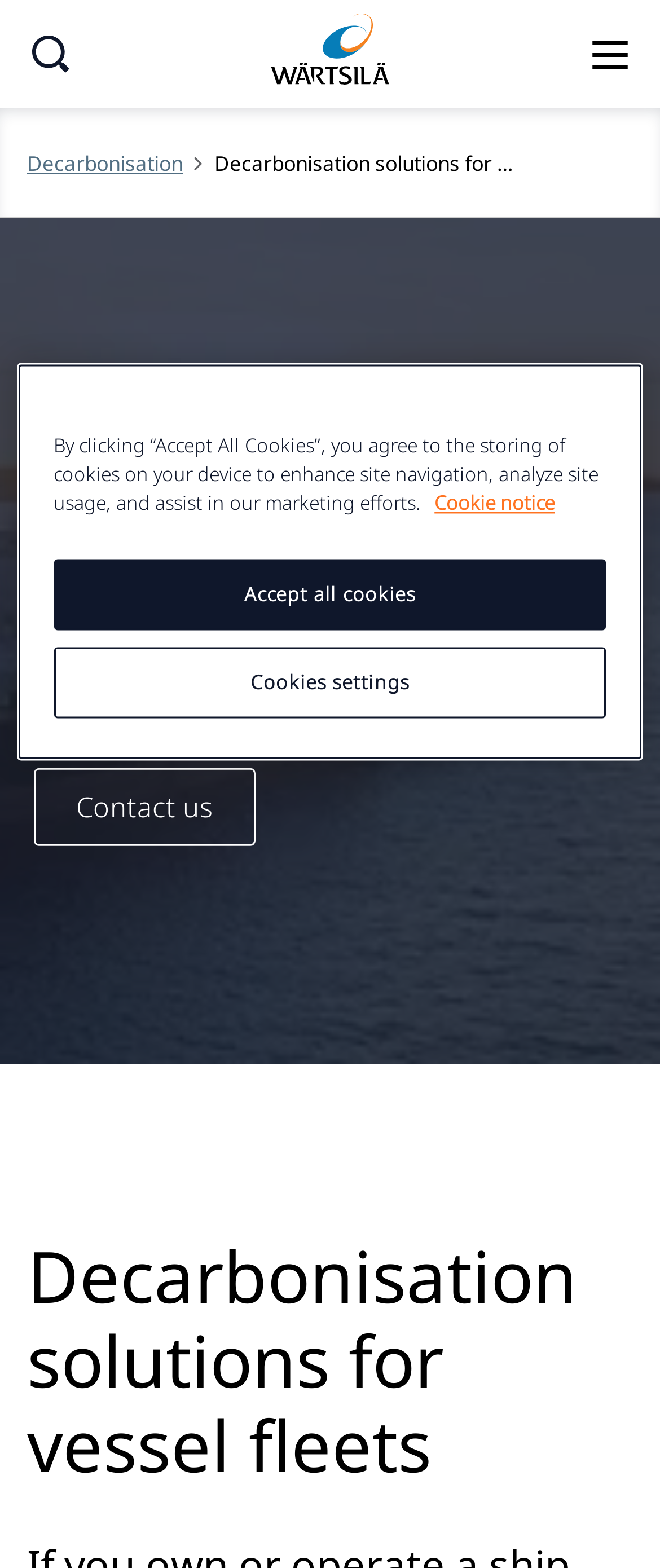Describe all the key features and sections of the webpage thoroughly.

The webpage is about decarbonisation solutions for vessel fleets, with a focus on reducing emissions and achieving sustainability. At the top left of the page, there is a small image, and next to it, a logo link is positioned. On the top right, another small image is located. 

Below the logo, a link to "Decarbonisation" is situated, followed by a heading that reads "Decarbonisation solutions for existing fleets". This heading spans across most of the page width. 

Further down, a prominent heading "Decarbonisation solutions for vessel fleets" is centered near the bottom of the page. On the left side, a "Contact us" link is positioned about halfway down the page.

A cookie banner is displayed at the bottom of the page, taking up about a quarter of the page height. It contains a message about cookies and their usage, along with two buttons: "Accept all cookies" and "Cookies settings". There is also a link to "More information about your privacy" that opens in a new tab.